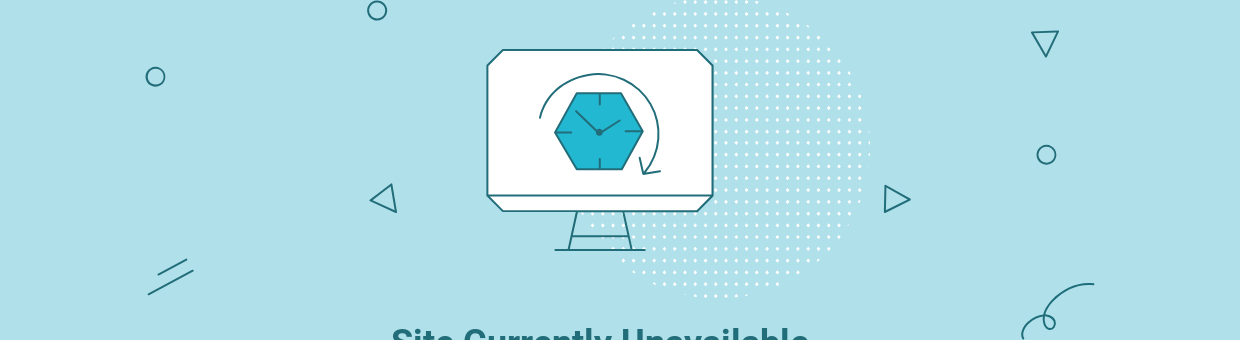Identify and describe all the elements present in the image.

The image features a vibrant blue background with various playful geometric shapes scattered throughout. At the center, a stylized computer monitor displays a hexagonal icon with a clock, symbolizing an ongoing process or delay. Below the monitor, the text "Site Currently Unavailable" is prominently displayed in a bold, dark font, conveying a message to users that the website is temporarily inaccessible. This visual layout combines modern design elements to communicate the message clearly while maintaining an engaging aesthetic.